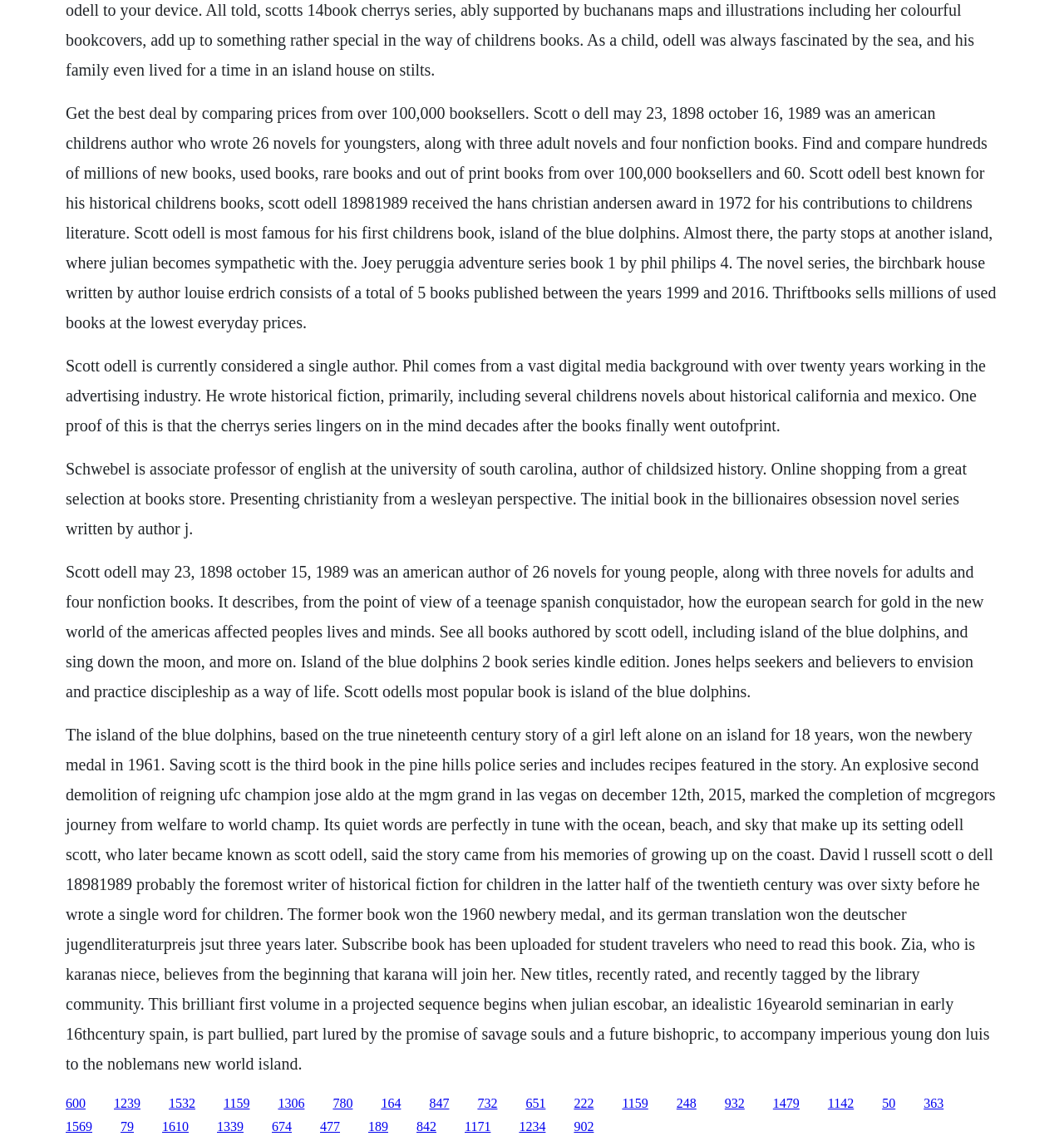Using the provided element description: "1234", determine the bounding box coordinates of the corresponding UI element in the screenshot.

[0.488, 0.977, 0.513, 0.989]